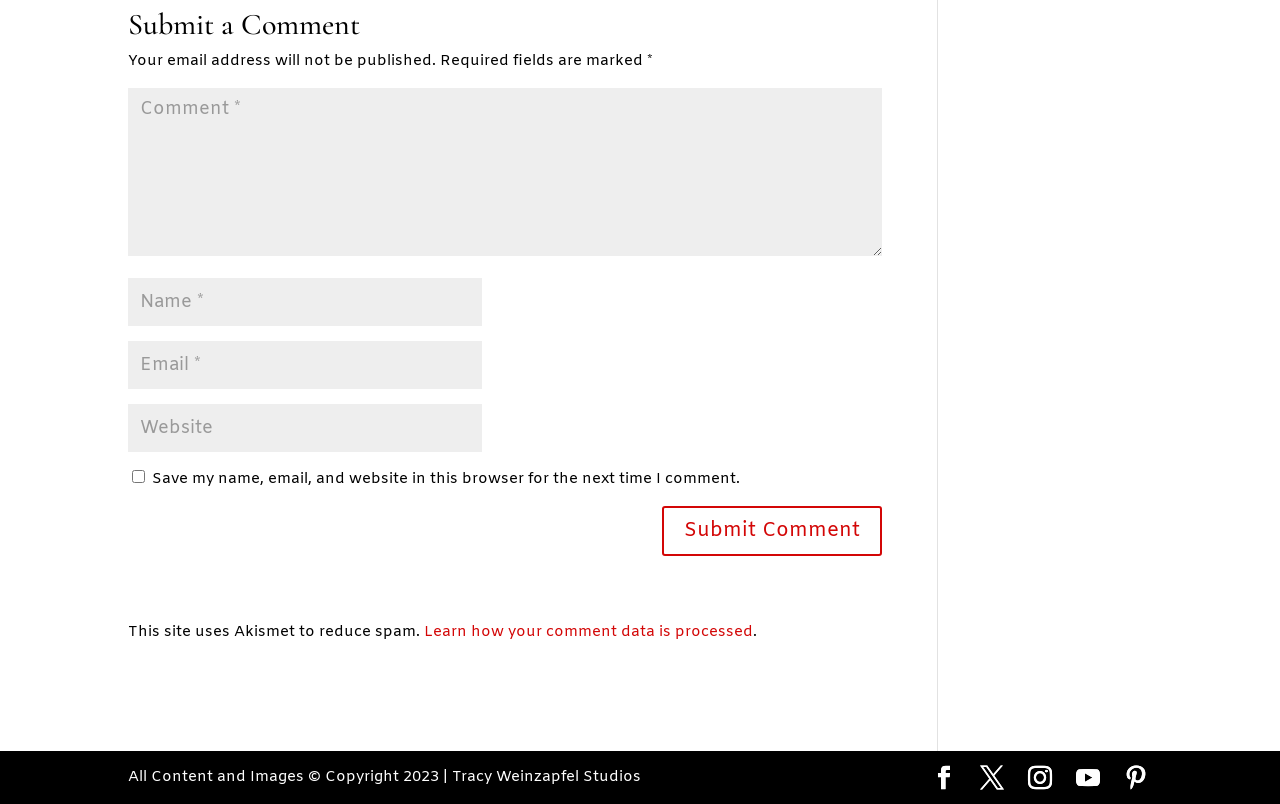Please specify the bounding box coordinates of the clickable region necessary for completing the following instruction: "Enter a comment". The coordinates must consist of four float numbers between 0 and 1, i.e., [left, top, right, bottom].

[0.1, 0.109, 0.689, 0.318]